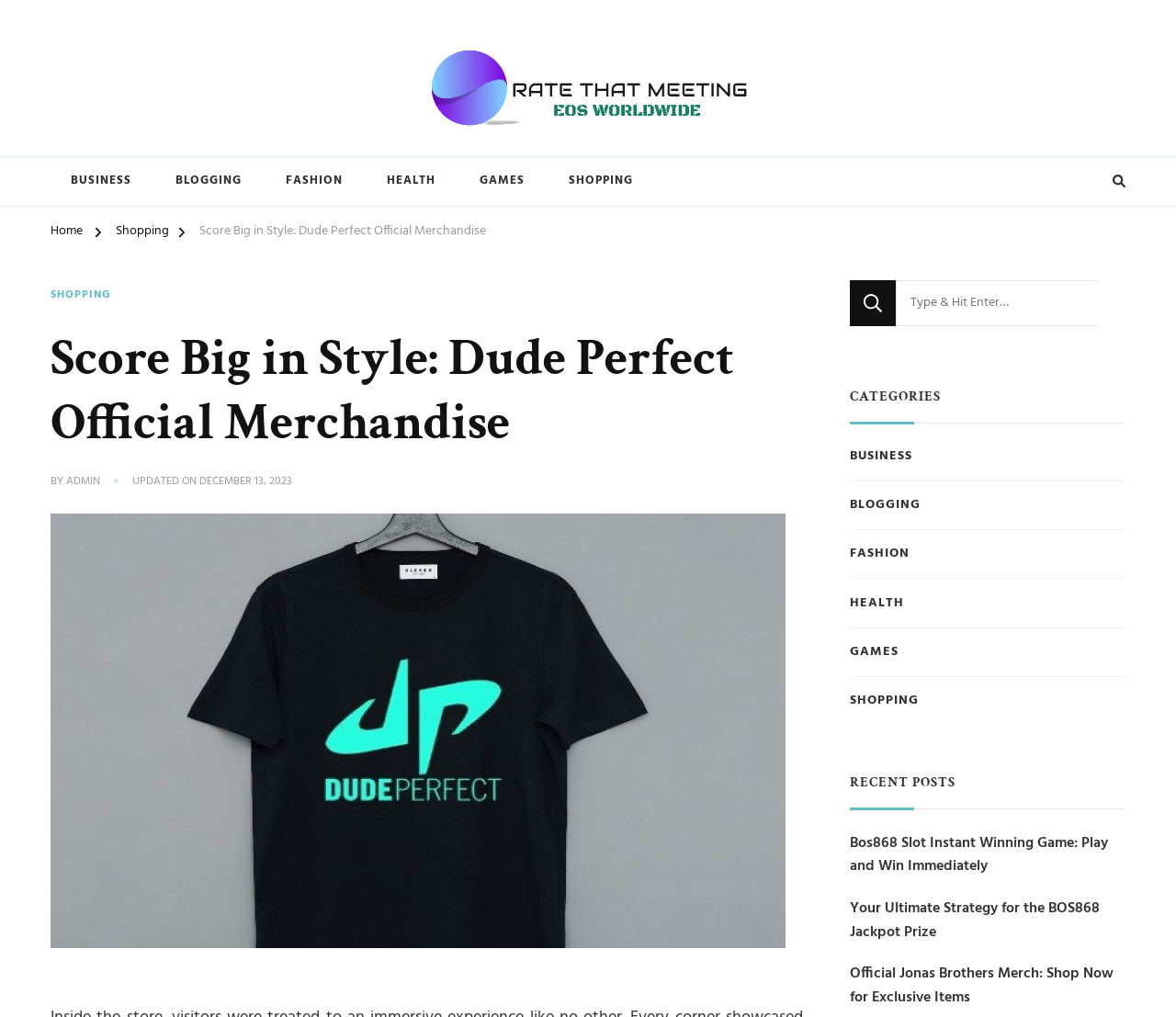Can you identify the bounding box coordinates of the clickable region needed to carry out this instruction: 'Fill in the Full Name field'? The coordinates should be four float numbers within the range of 0 to 1, stated as [left, top, right, bottom].

None